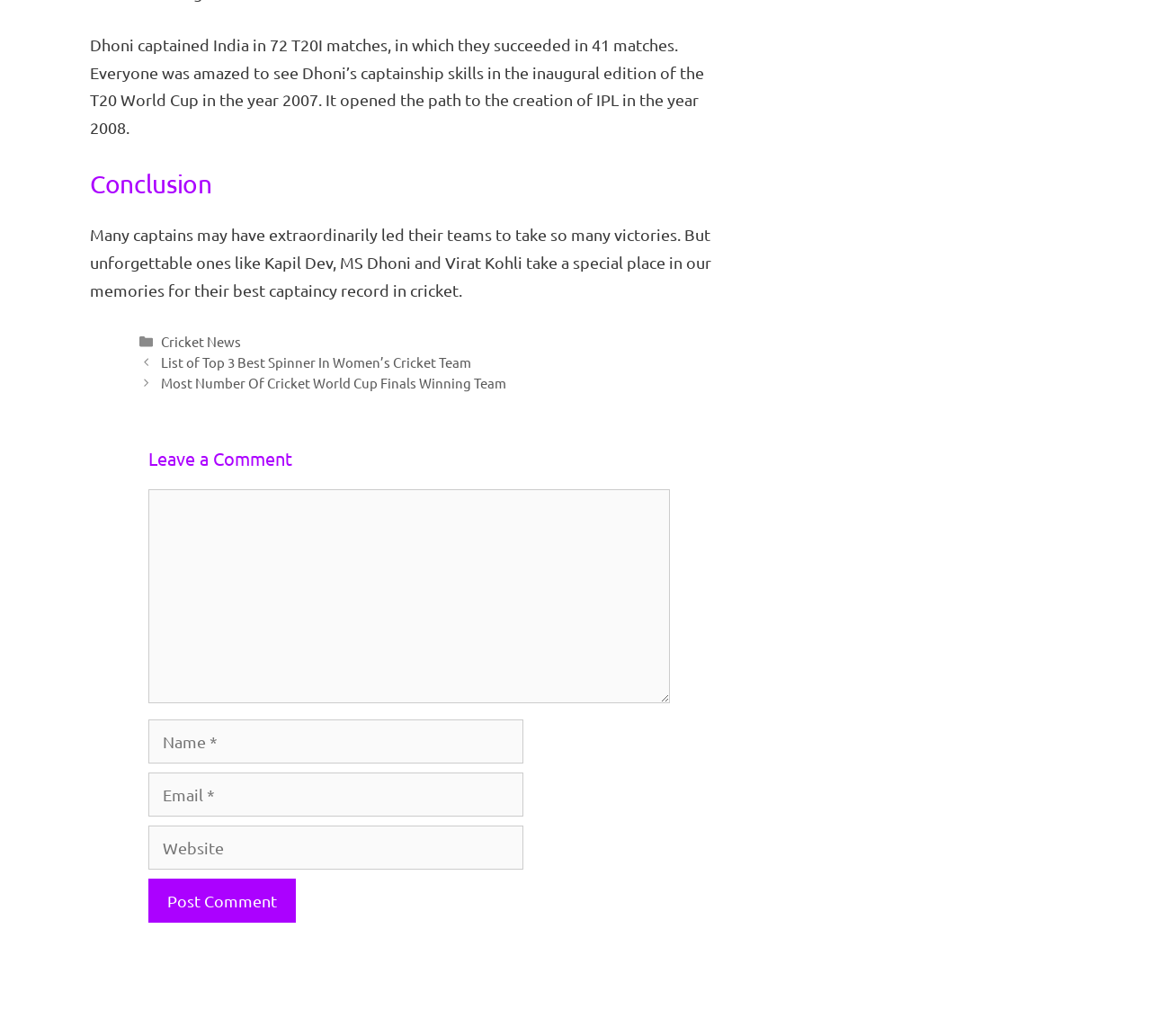Please specify the bounding box coordinates for the clickable region that will help you carry out the instruction: "Click on the 'Post Comment' button".

[0.129, 0.848, 0.257, 0.891]